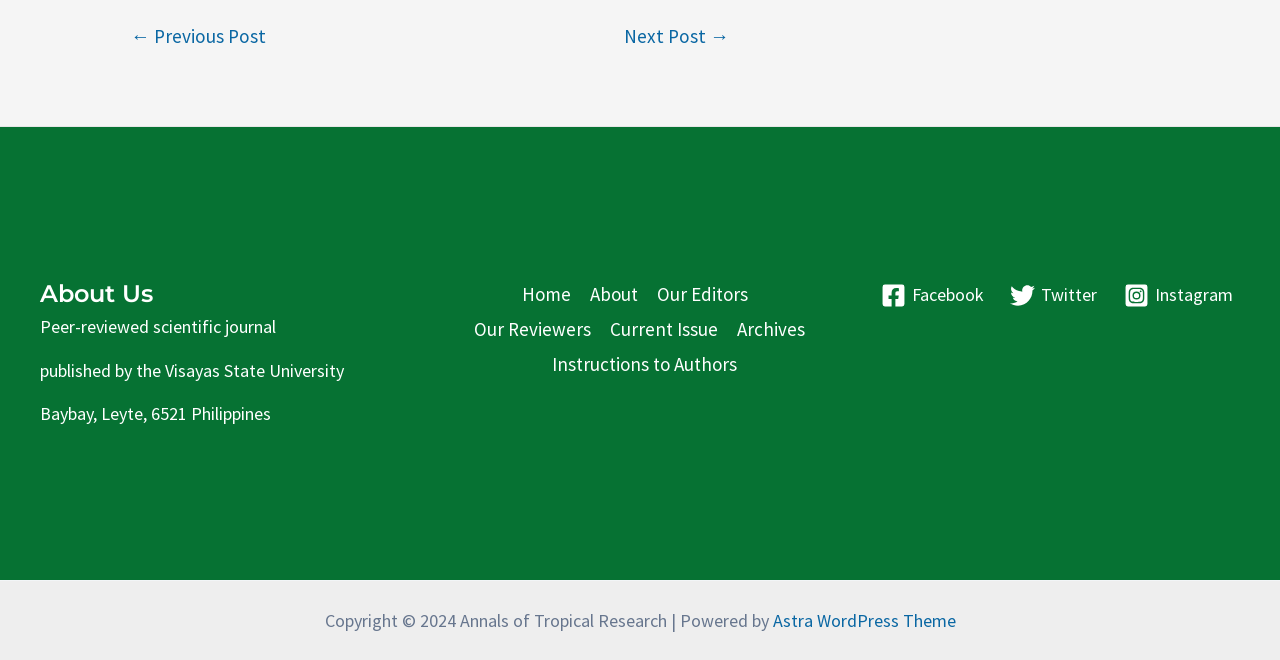Give a one-word or phrase response to the following question: How many social media links are available?

3